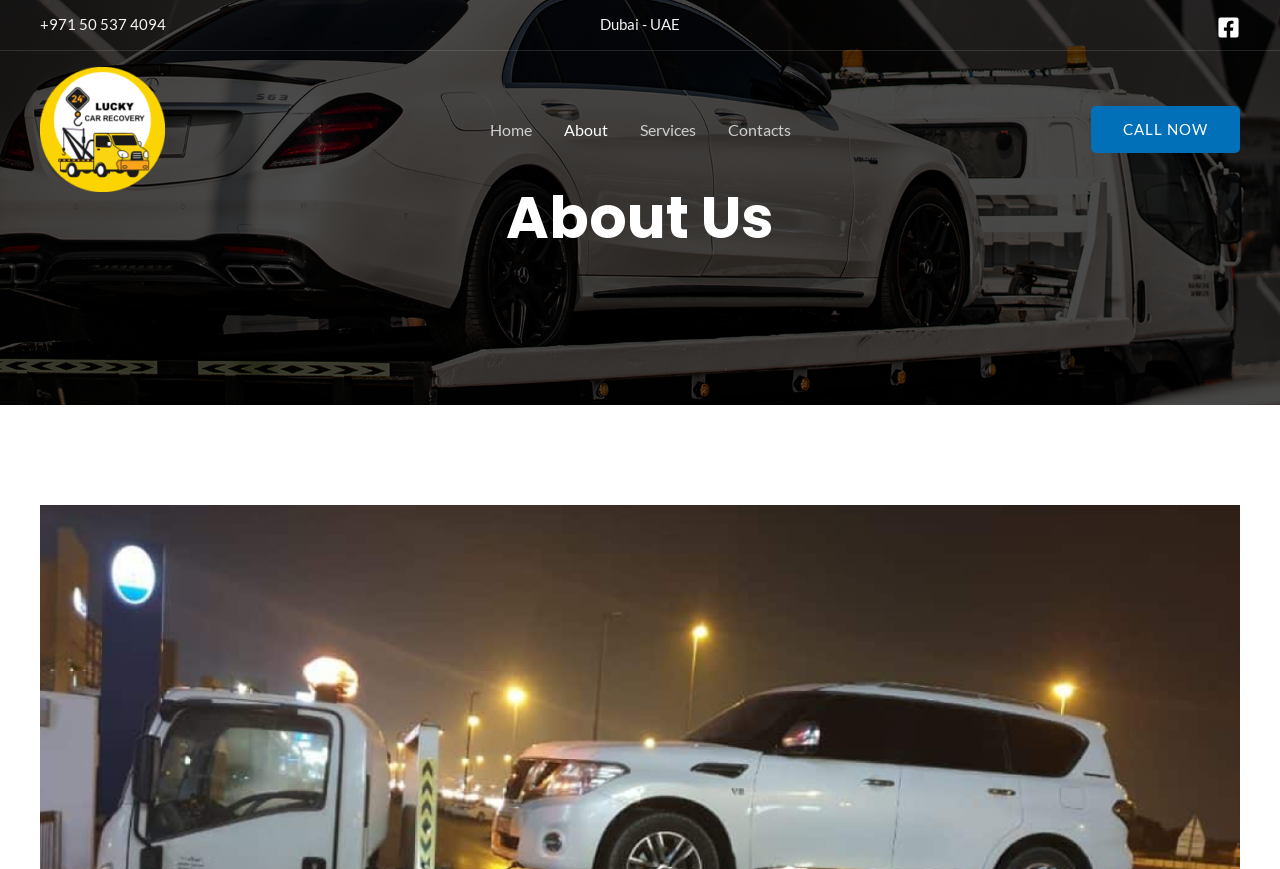Respond to the following question using a concise word or phrase: 
What is the current page about?

About Us